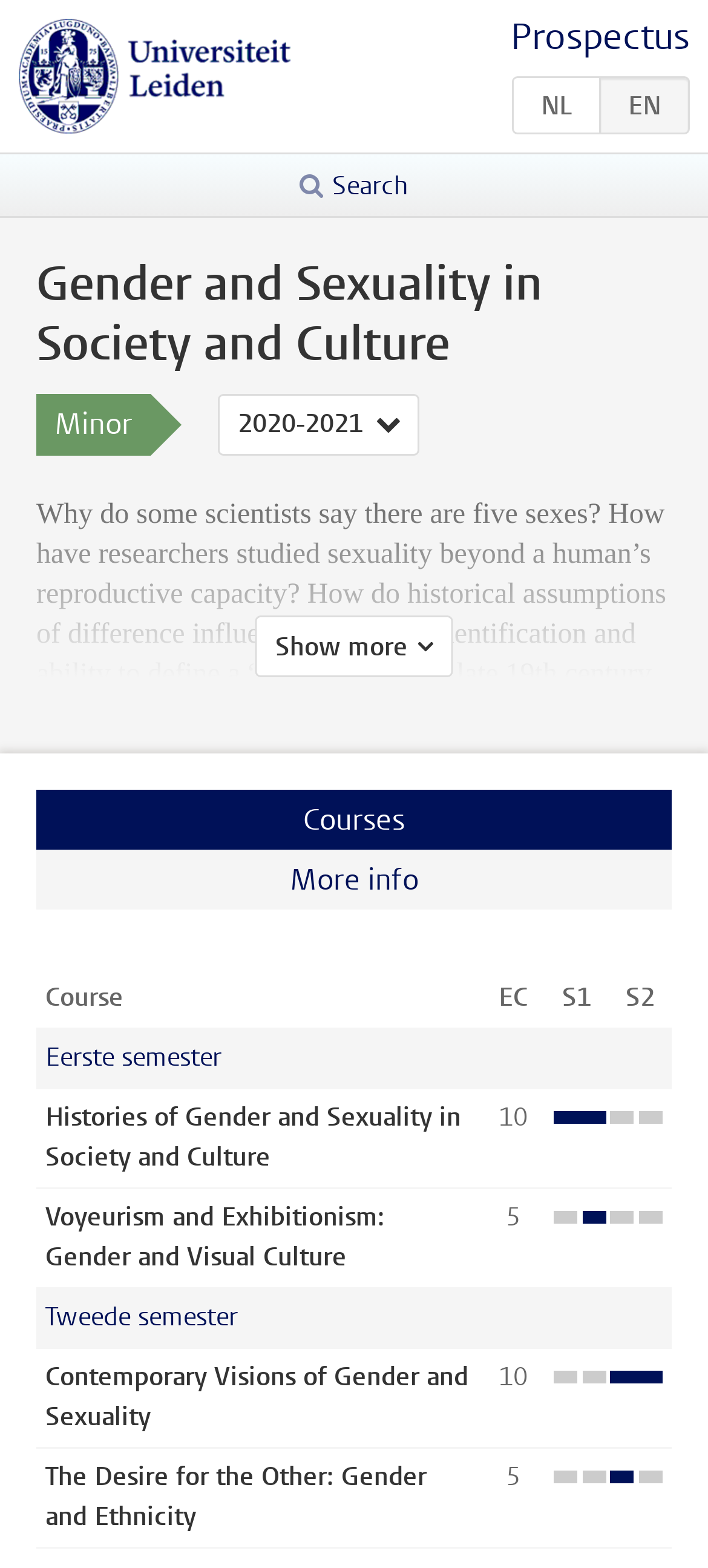Answer the question below using just one word or a short phrase: 
How many courses are listed in the table?

4